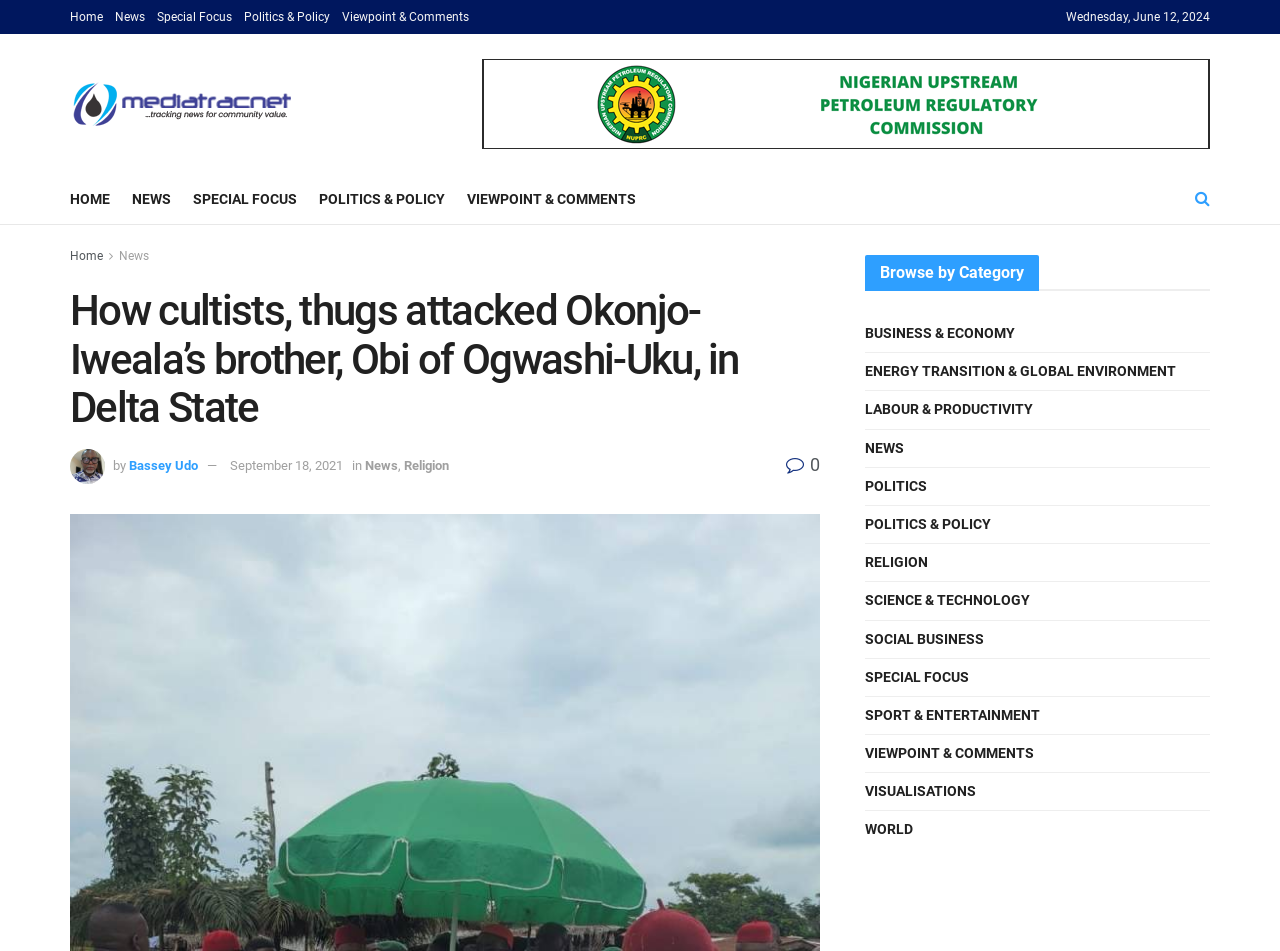Please determine the bounding box coordinates for the element that should be clicked to follow these instructions: "Click on Home".

[0.055, 0.0, 0.08, 0.036]